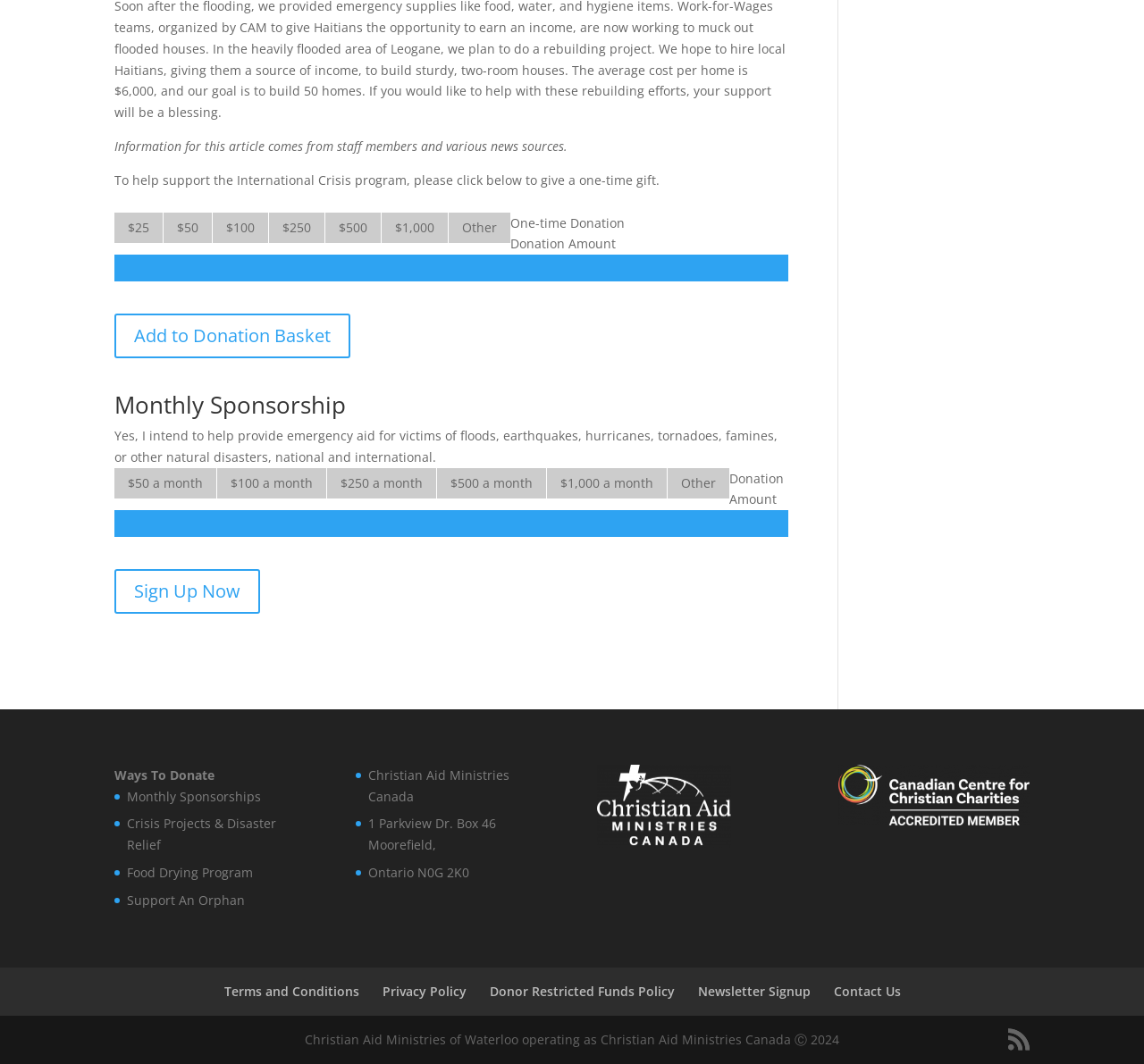Please find the bounding box coordinates of the element that needs to be clicked to perform the following instruction: "Sign up for the 'Monthly Sponsorship'". The bounding box coordinates should be four float numbers between 0 and 1, represented as [left, top, right, bottom].

[0.1, 0.535, 0.227, 0.577]